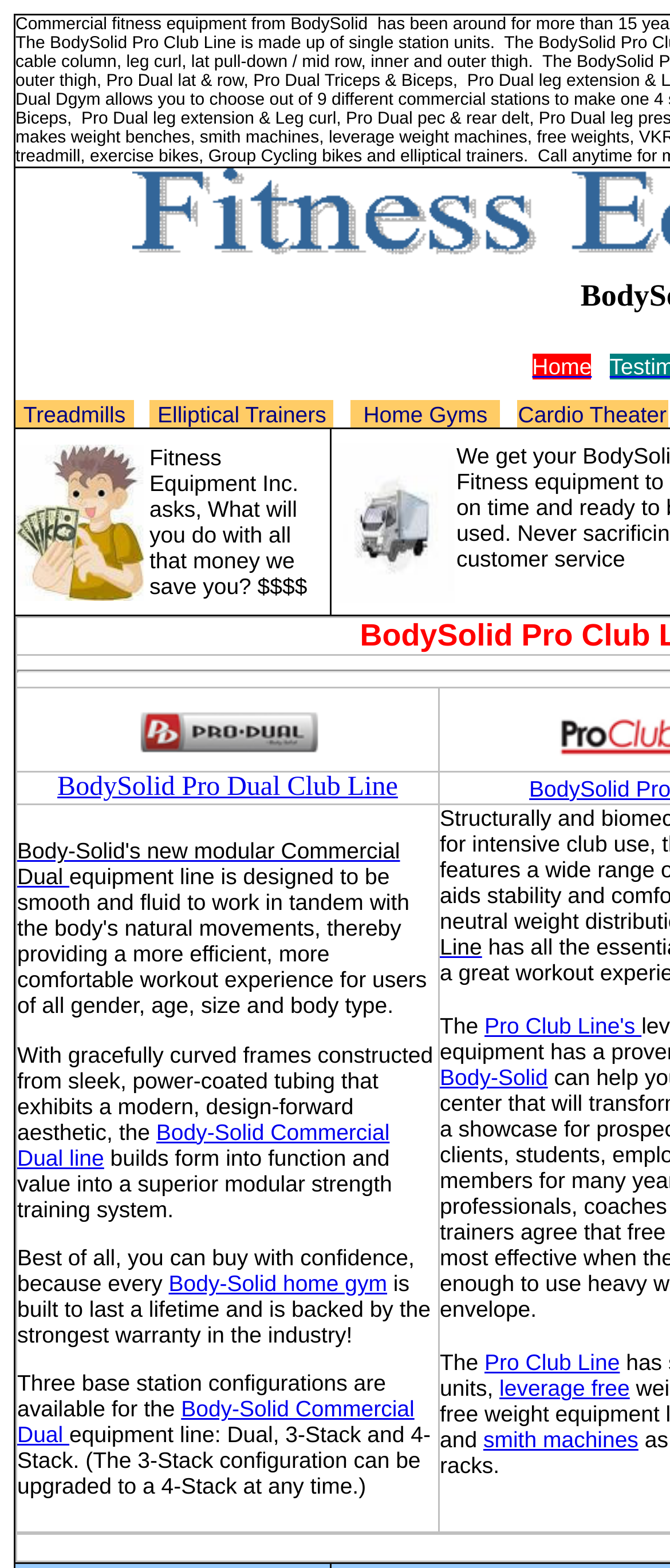Can you provide the bounding box coordinates for the element that should be clicked to implement the instruction: "View Treadmills"?

[0.035, 0.256, 0.187, 0.273]